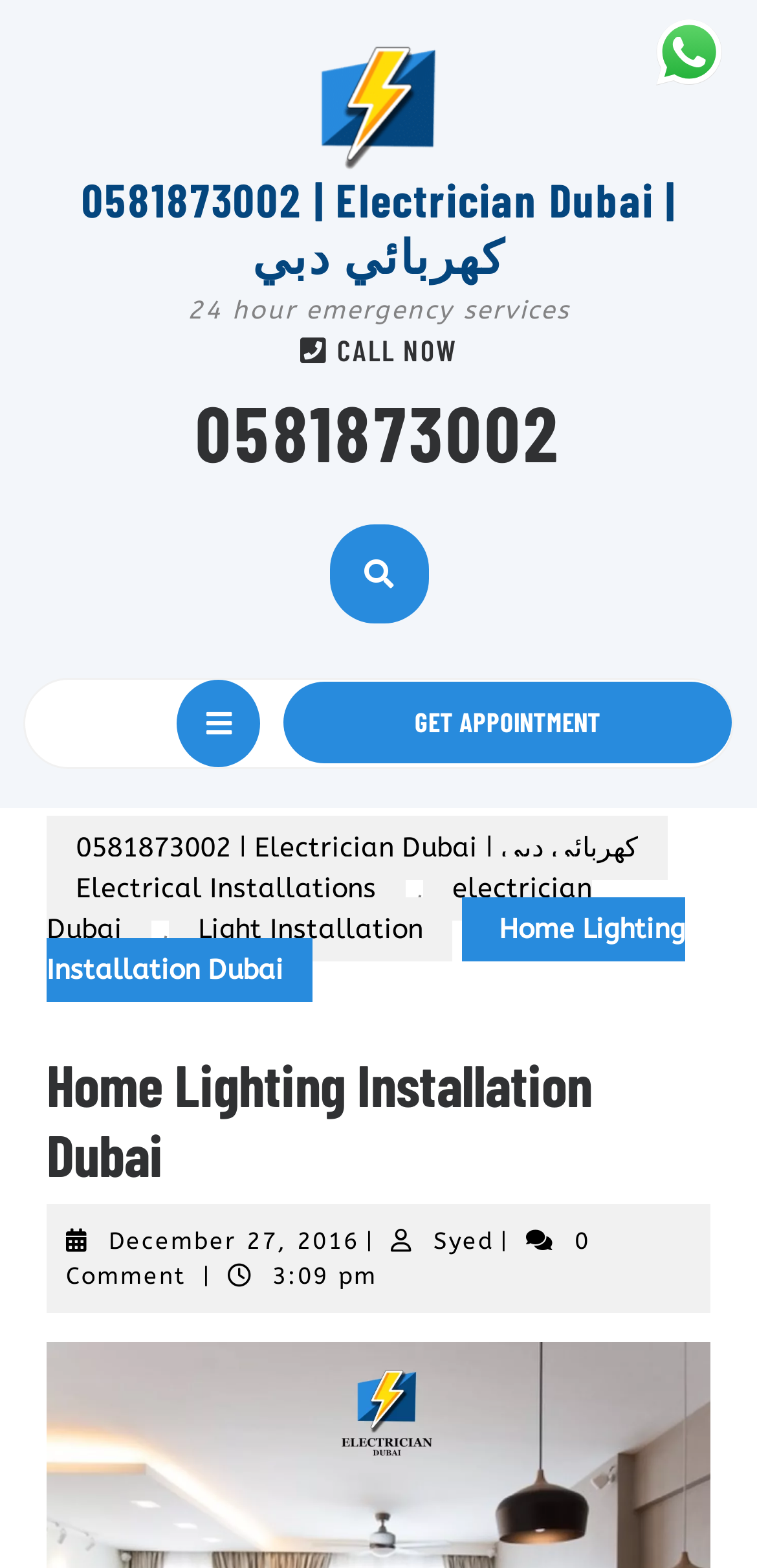Locate the bounding box coordinates of the area to click to fulfill this instruction: "Get an appointment". The bounding box should be presented as four float numbers between 0 and 1, in the order [left, top, right, bottom].

[0.548, 0.45, 0.794, 0.471]